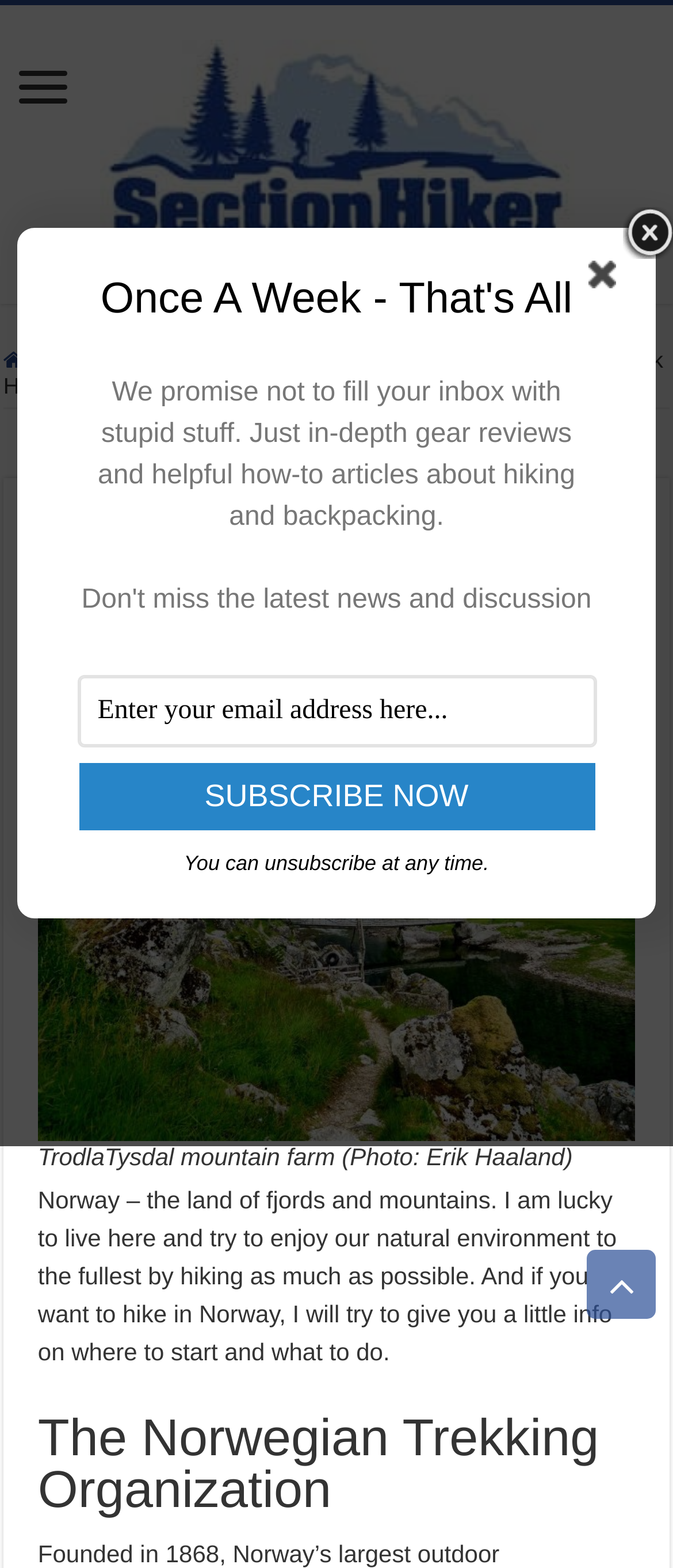Locate the bounding box coordinates of the clickable region necessary to complete the following instruction: "Click the 'Subscribe Now' button". Provide the coordinates in the format of four float numbers between 0 and 1, i.e., [left, top, right, bottom].

[0.117, 0.487, 0.883, 0.53]